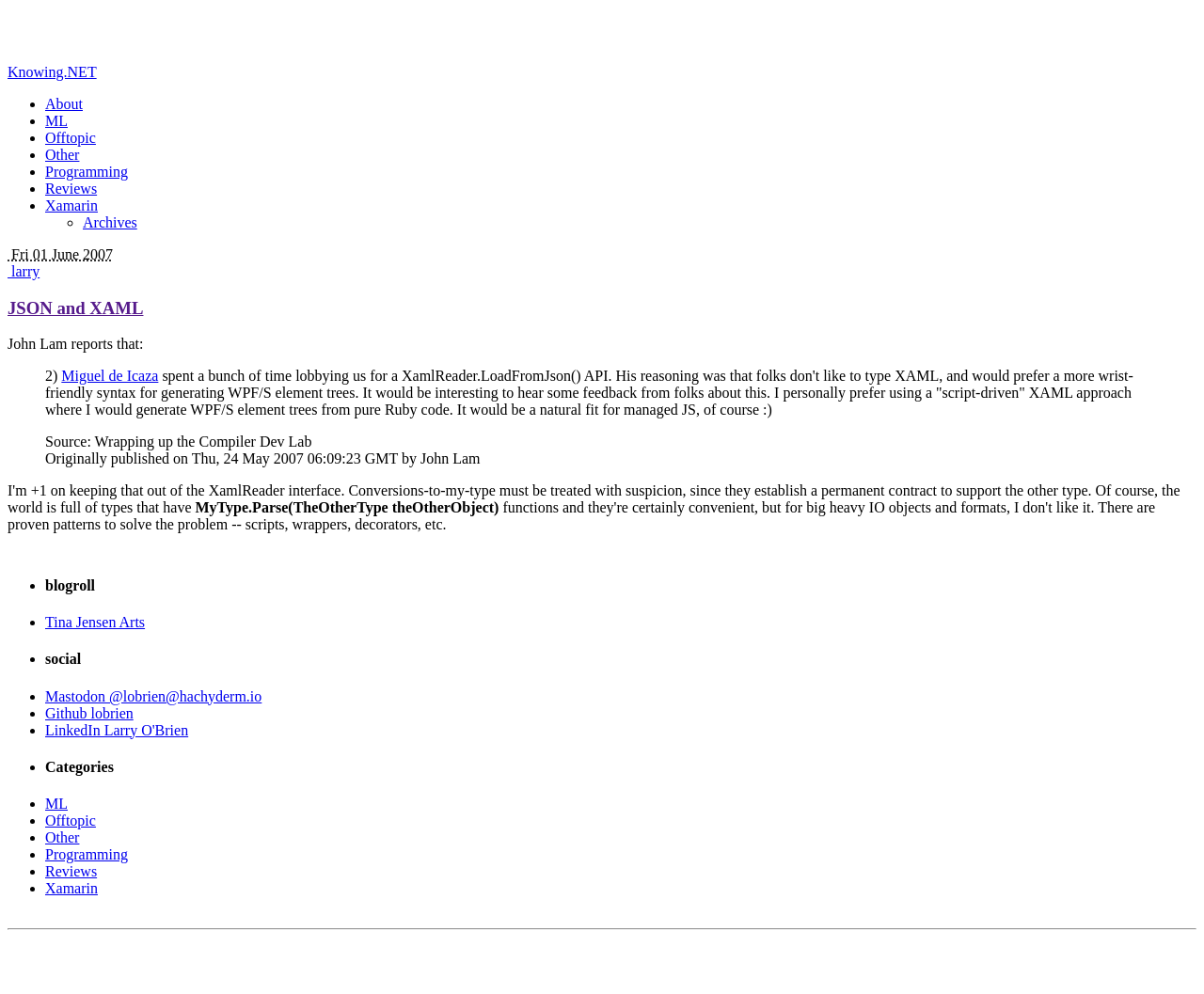Who is the author of the article?
Based on the visual content, answer with a single word or a brief phrase.

John Lam